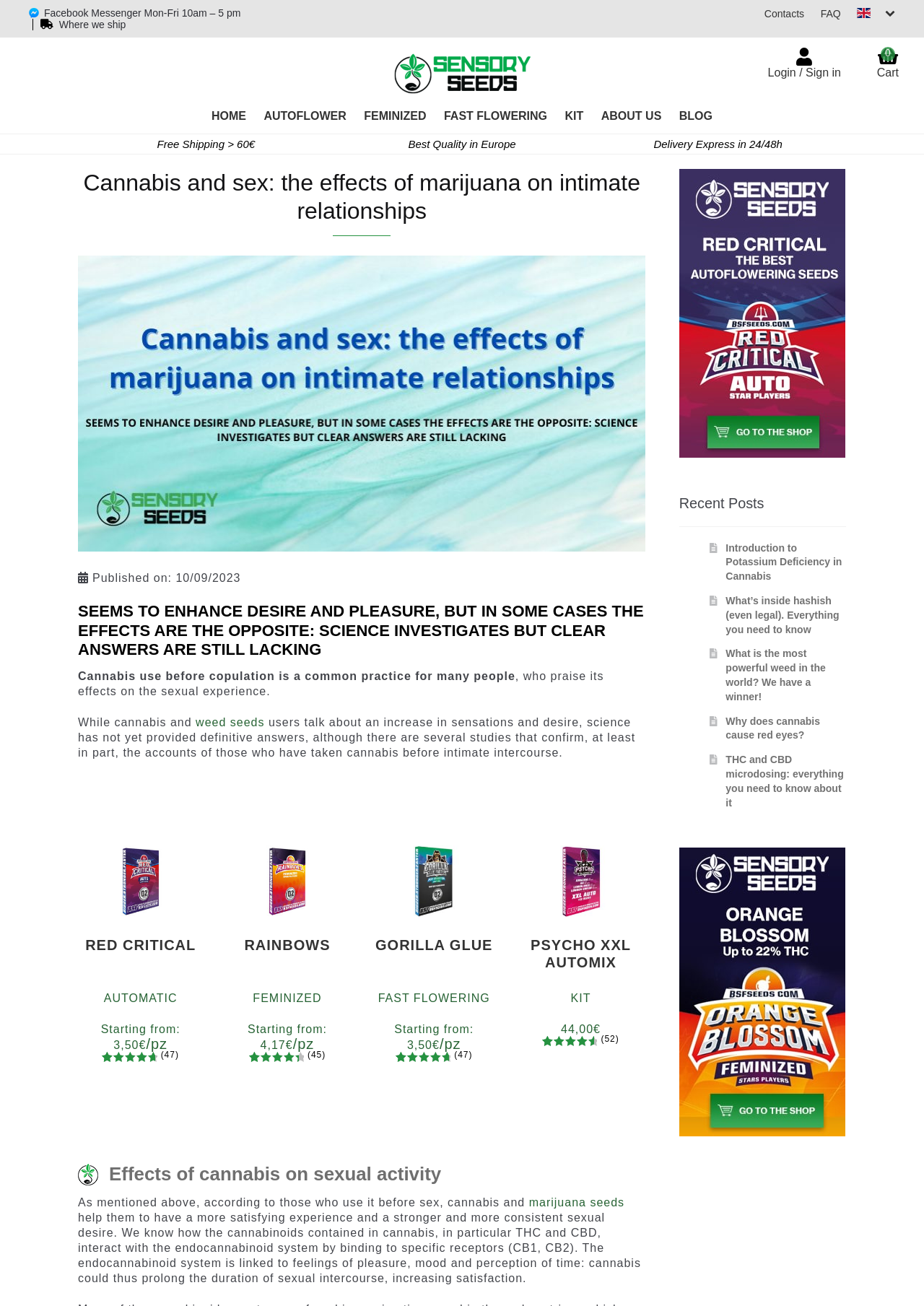Could you indicate the bounding box coordinates of the region to click in order to complete this instruction: "Click the 'HOME' link".

[0.221, 0.084, 0.274, 0.102]